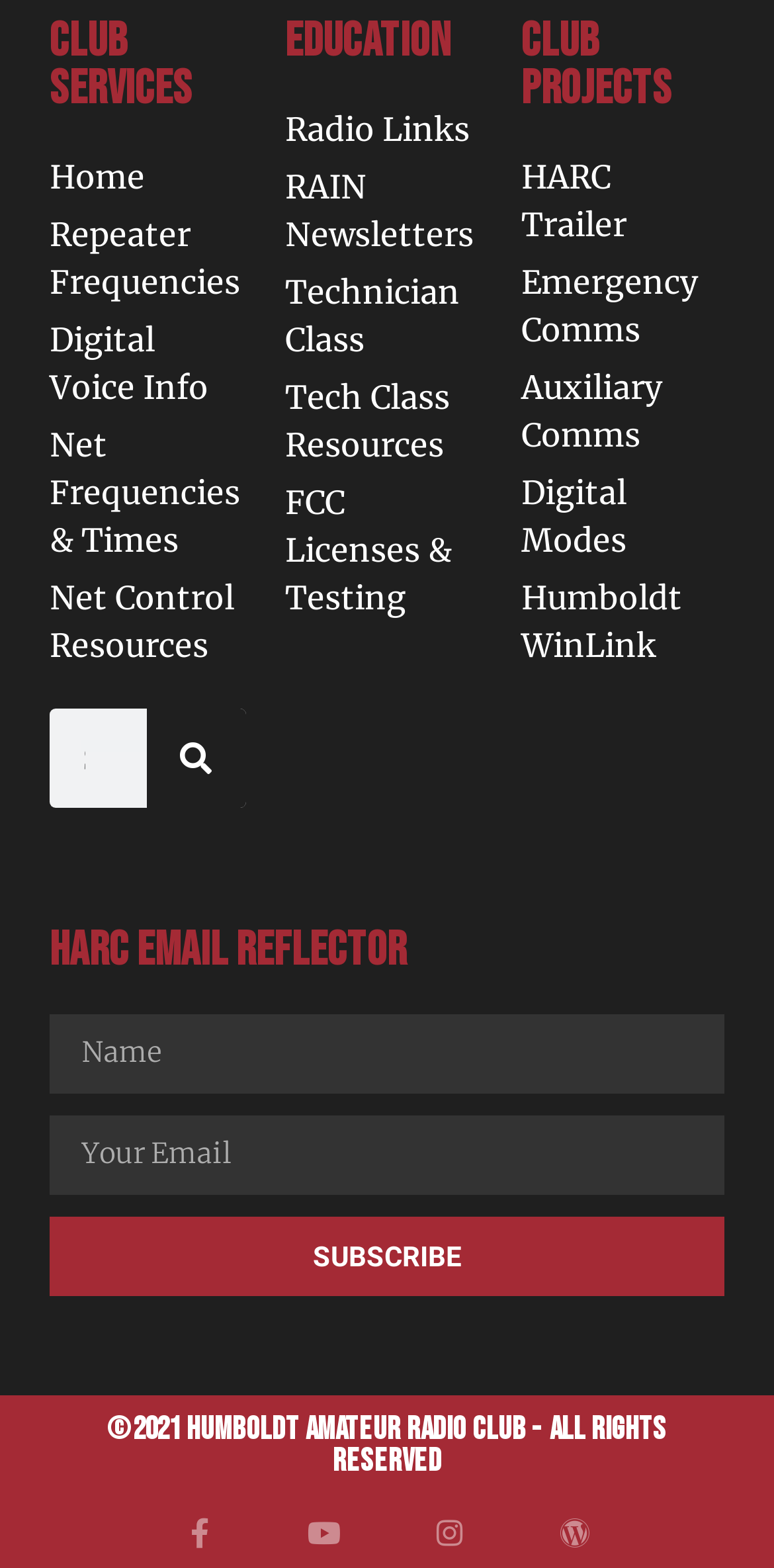Given the element description "events" in the screenshot, predict the bounding box coordinates of that UI element.

None